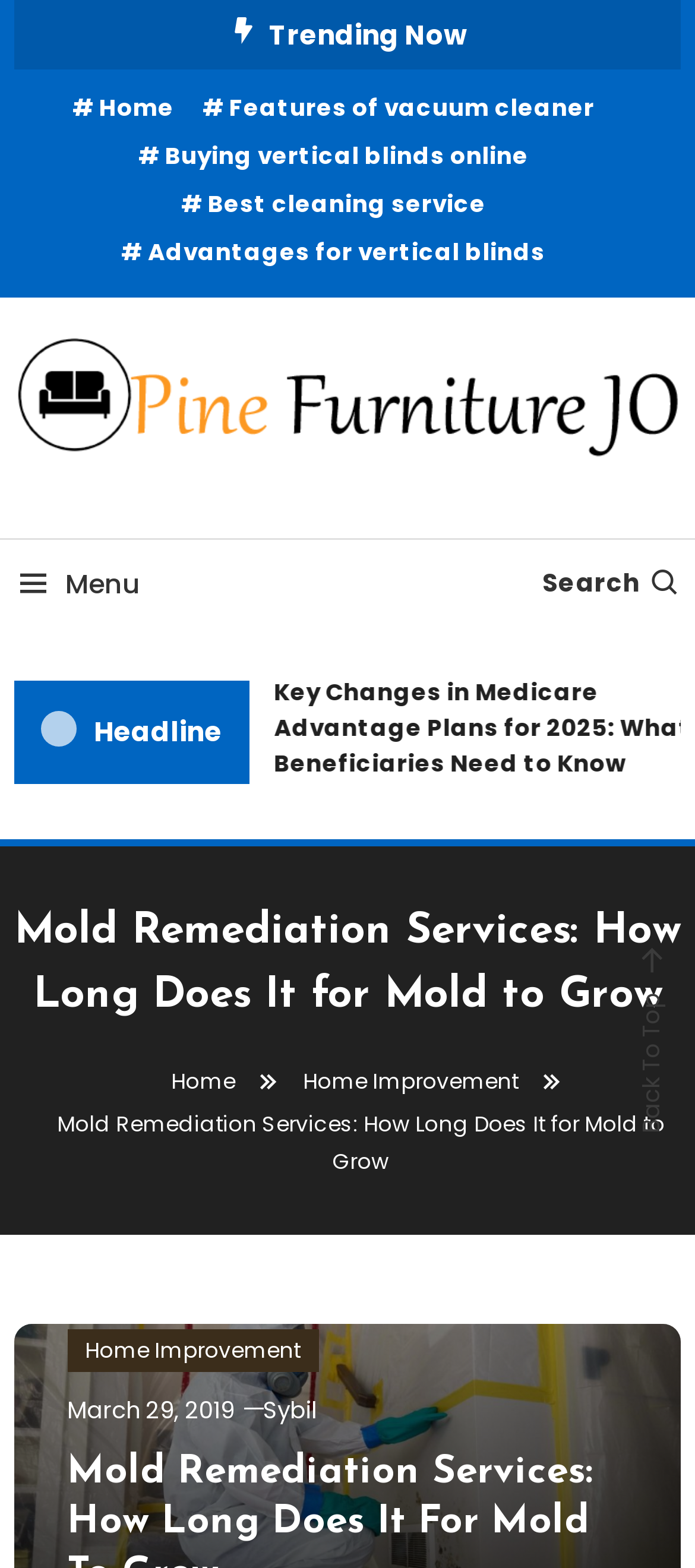For the element described, predict the bounding box coordinates as (top-left x, top-left y, bottom-right x, bottom-right y). All values should be between 0 and 1. Element description: alt="Lyomark Pharma"

None